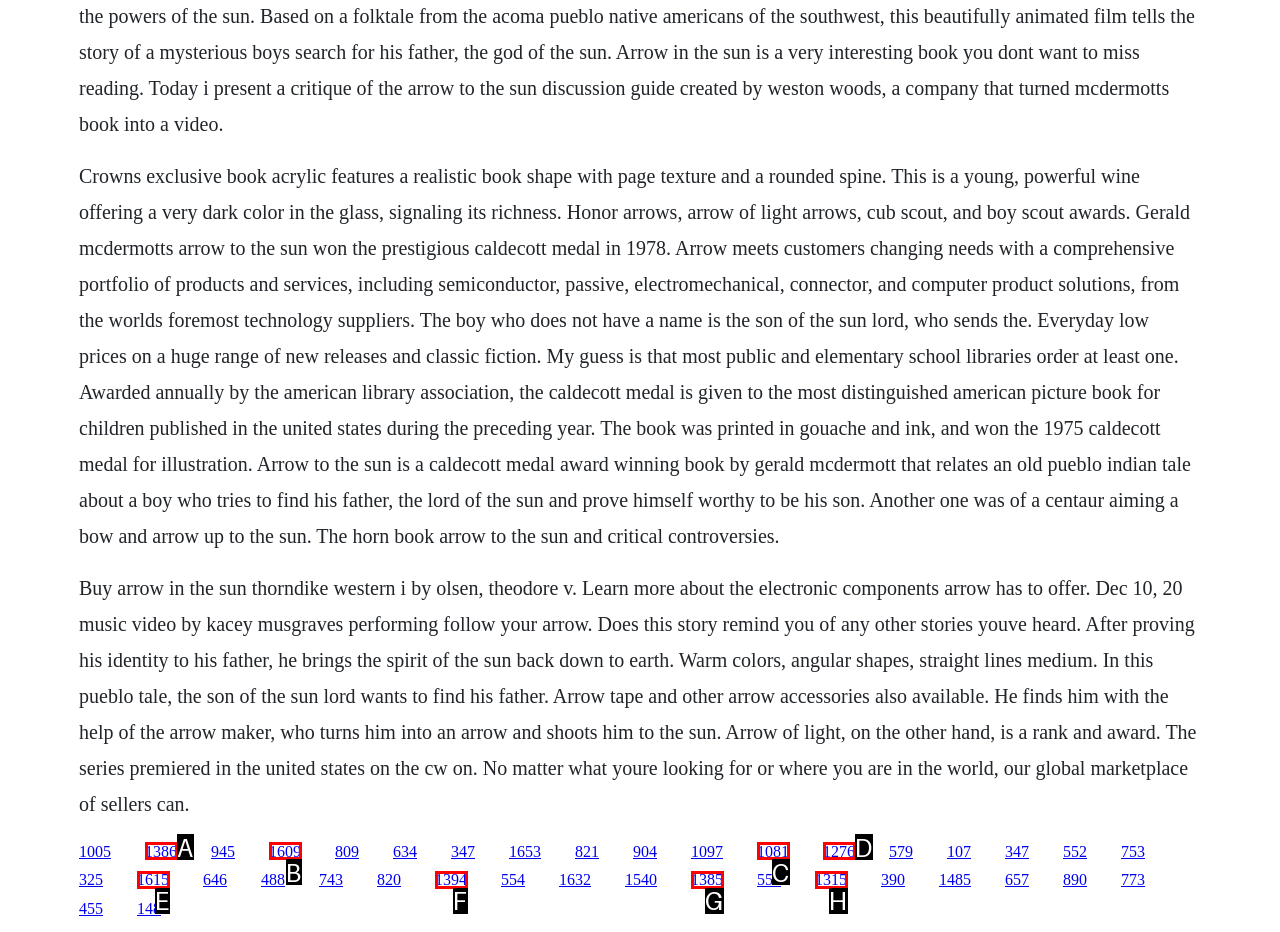Select the option that fits this description: 1386
Answer with the corresponding letter directly.

A